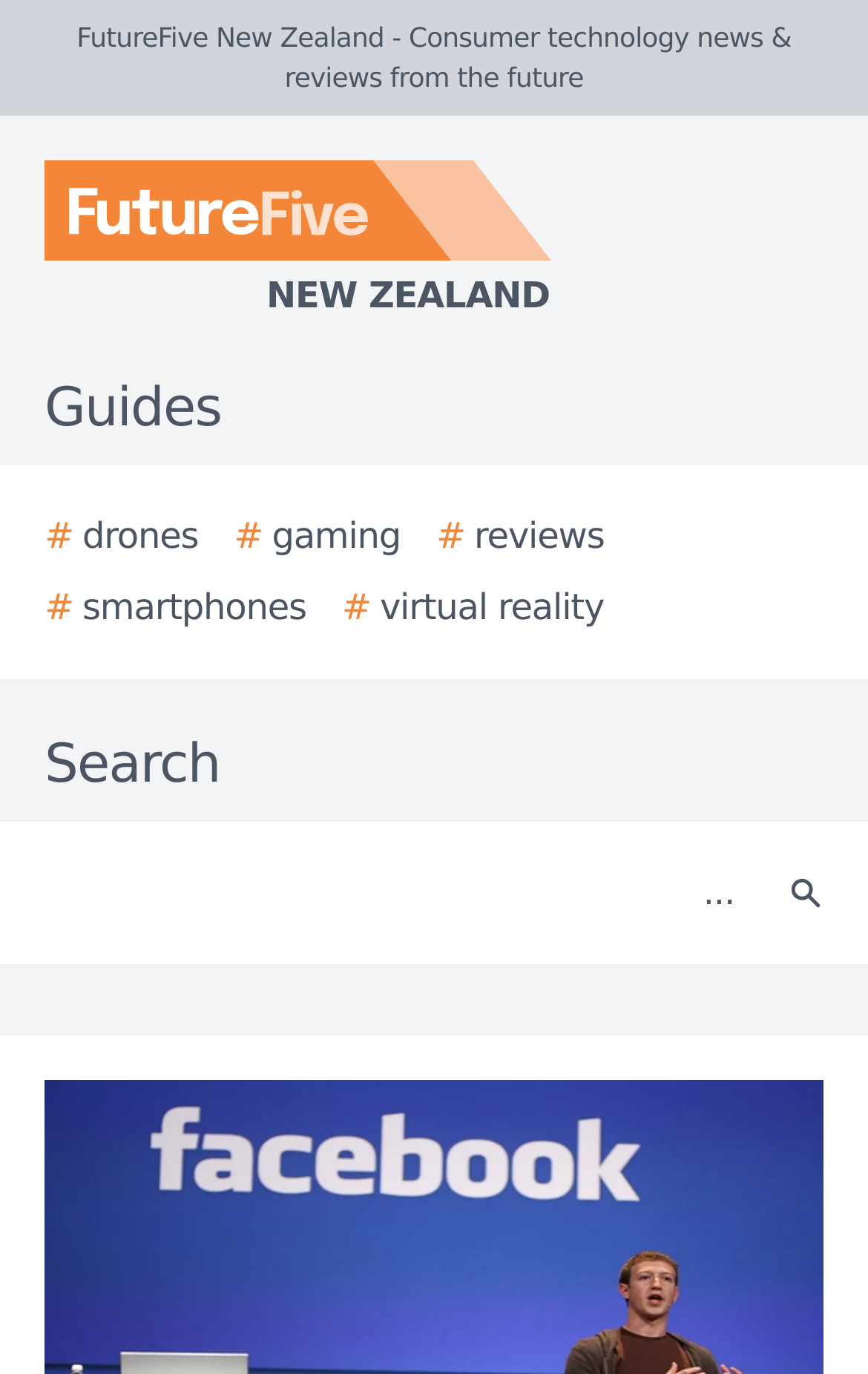Pinpoint the bounding box coordinates of the element that must be clicked to accomplish the following instruction: "Click the FutureFive New Zealand logo". The coordinates should be in the format of four float numbers between 0 and 1, i.e., [left, top, right, bottom].

[0.0, 0.117, 0.923, 0.235]